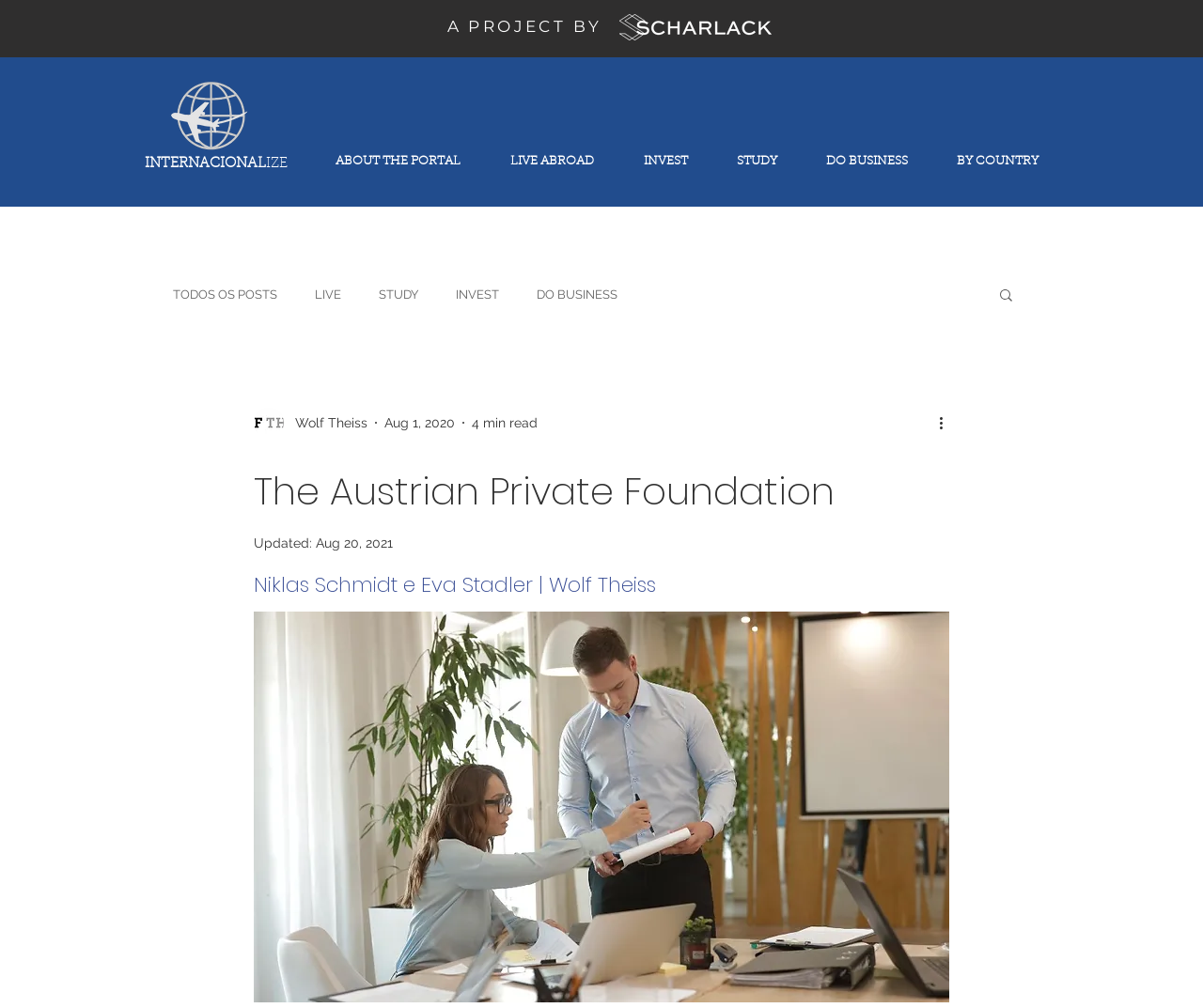Please locate the bounding box coordinates of the element that needs to be clicked to achieve the following instruction: "Read the 'The Austrian Private Foundation' article". The coordinates should be four float numbers between 0 and 1, i.e., [left, top, right, bottom].

[0.211, 0.459, 0.789, 0.515]